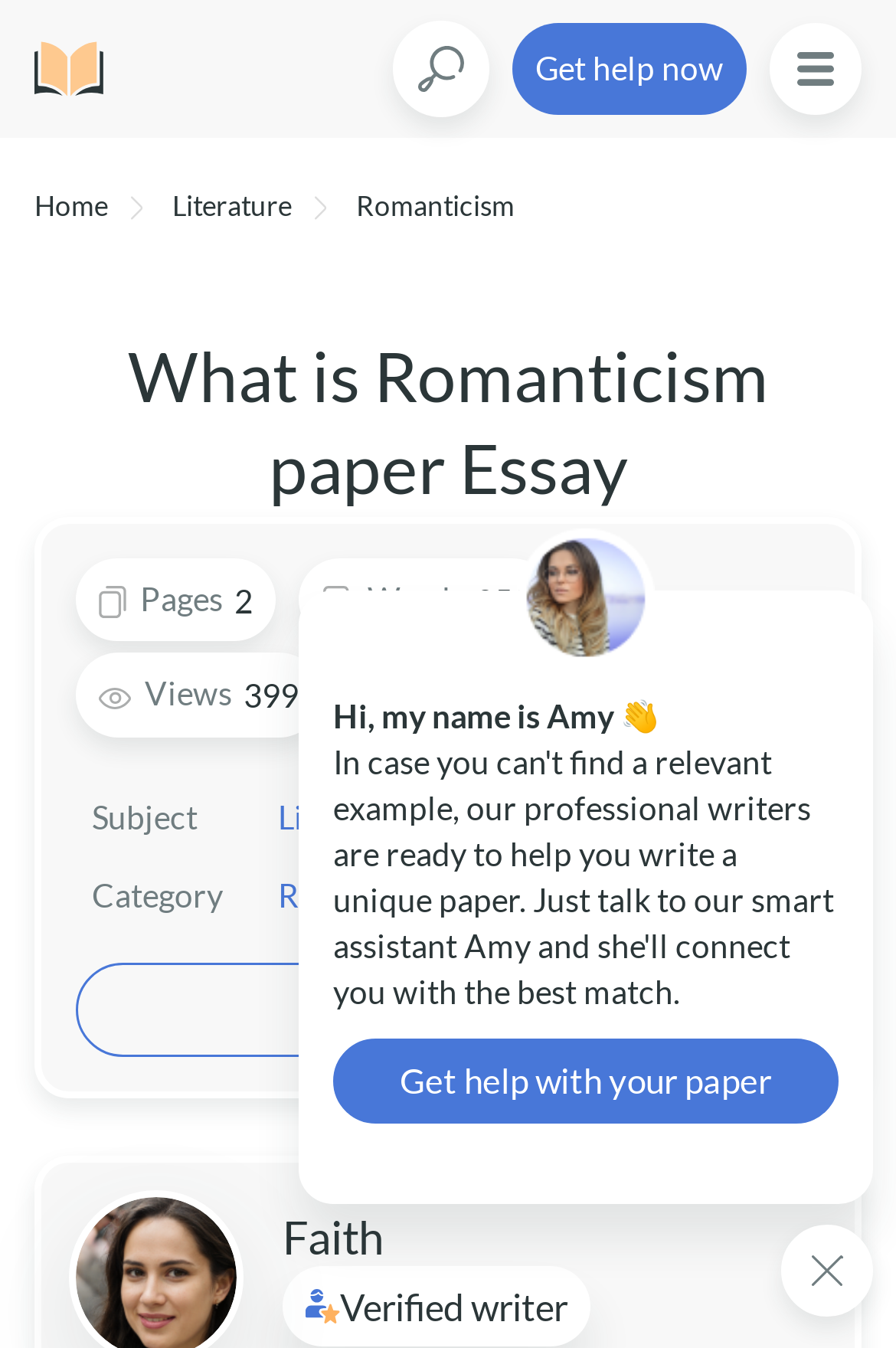Find the bounding box coordinates of the element's region that should be clicked in order to follow the given instruction: "Go to the Home page". The coordinates should consist of four float numbers between 0 and 1, i.e., [left, top, right, bottom].

[0.038, 0.14, 0.121, 0.165]